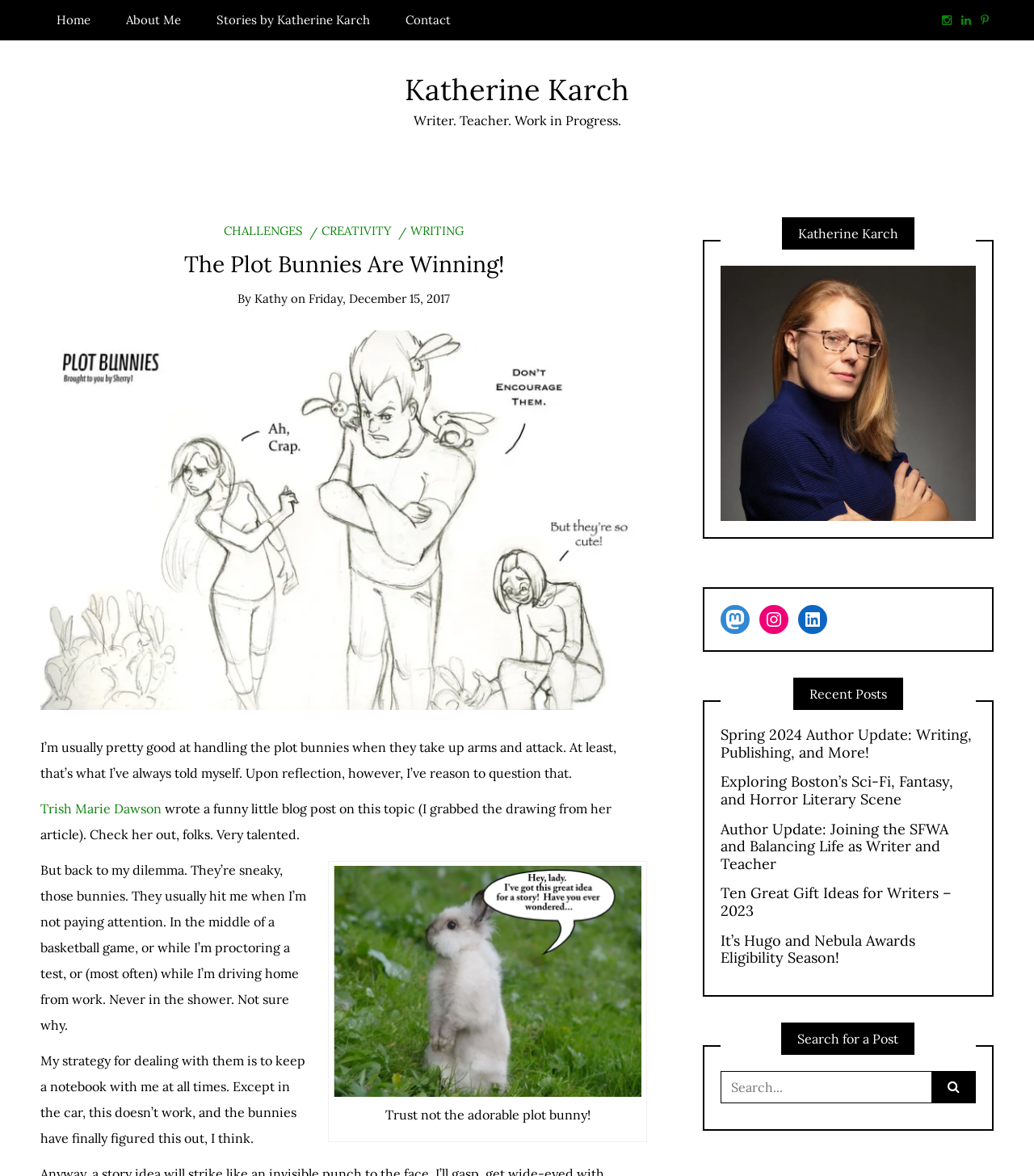How many recent posts are listed?
Look at the image and answer the question using a single word or phrase.

5